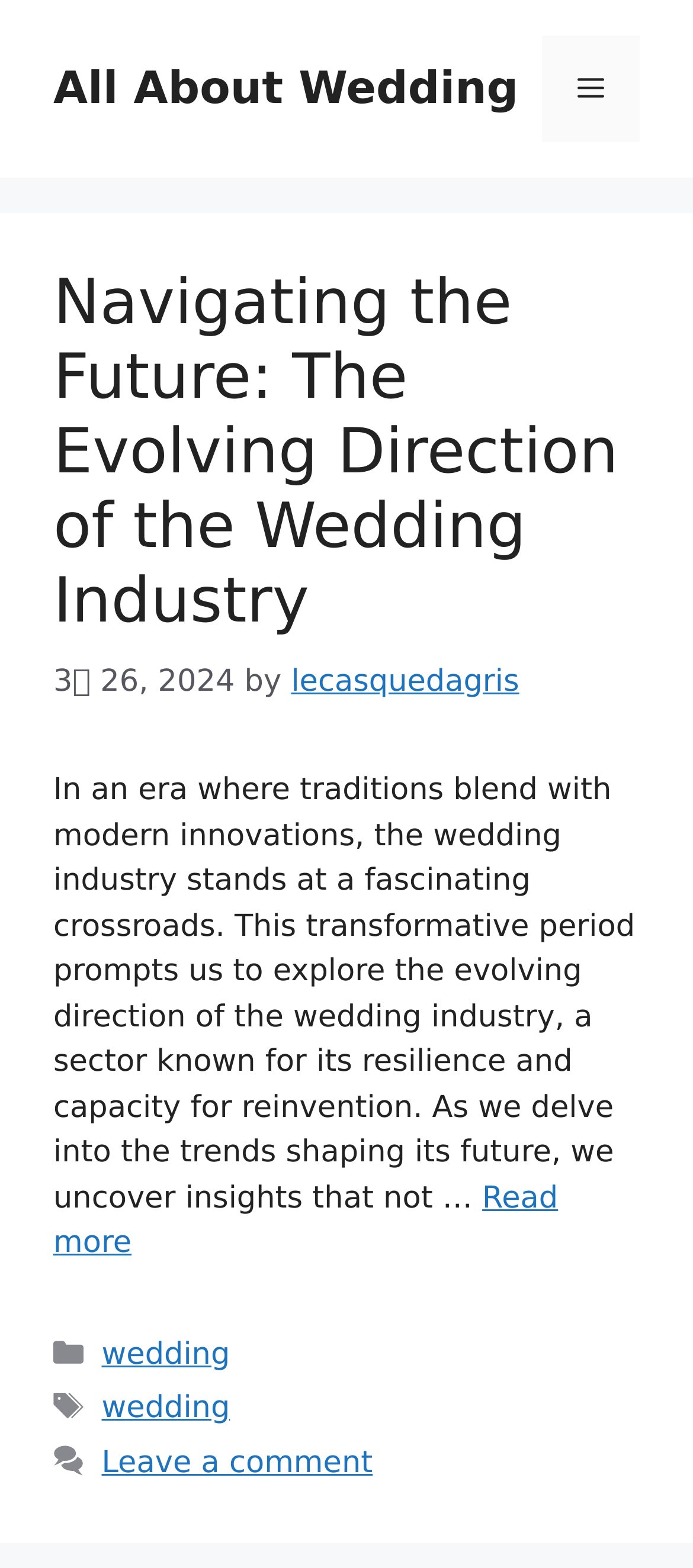What categories does the latest article belong to?
Provide a well-explained and detailed answer to the question.

I found the category of the latest article by looking at the link element with the text 'wedding' inside the footer section, which is likely to be the category of the article.